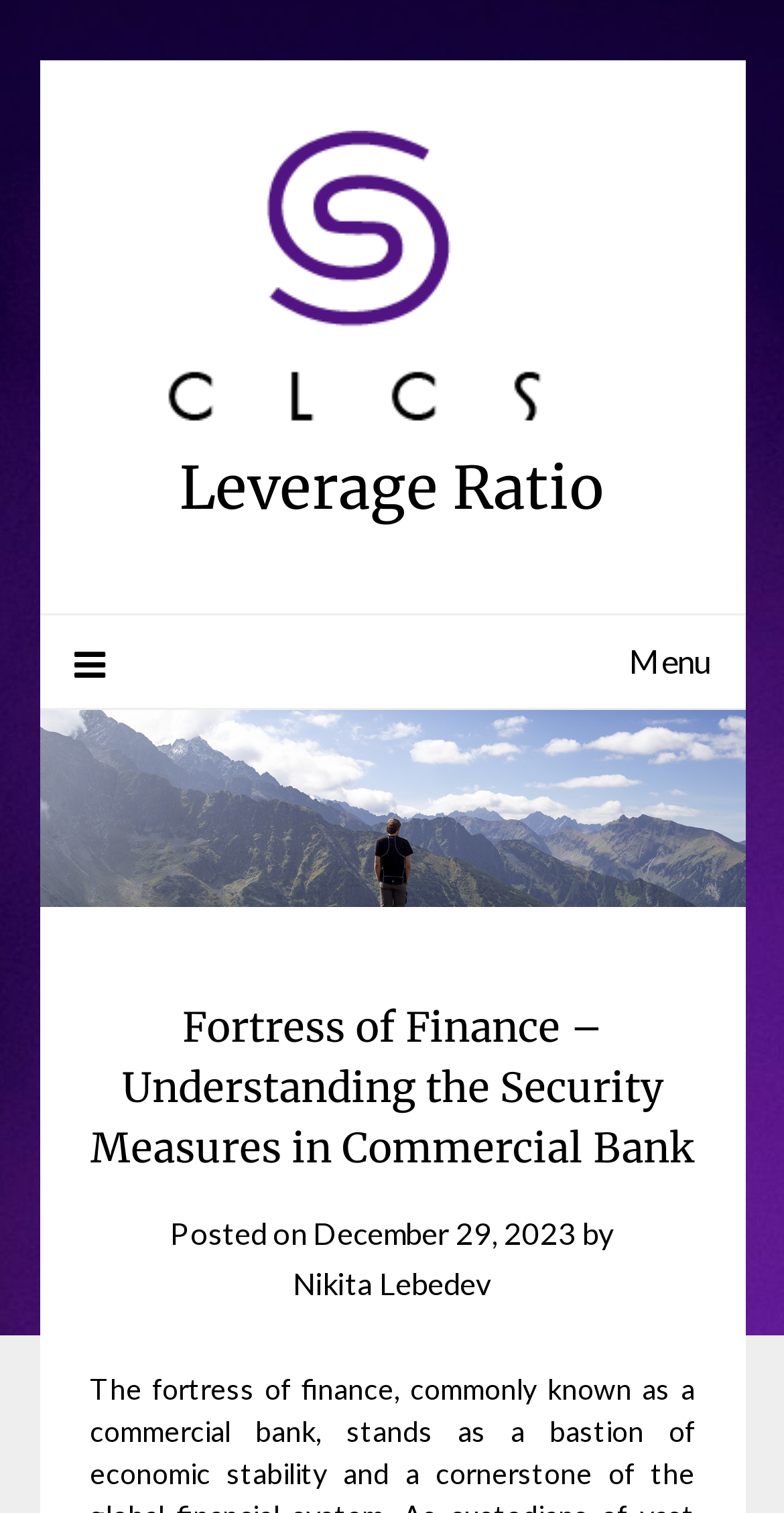What type of image is on the top of the page?
Identify the answer in the screenshot and reply with a single word or phrase.

Leverage Ratio